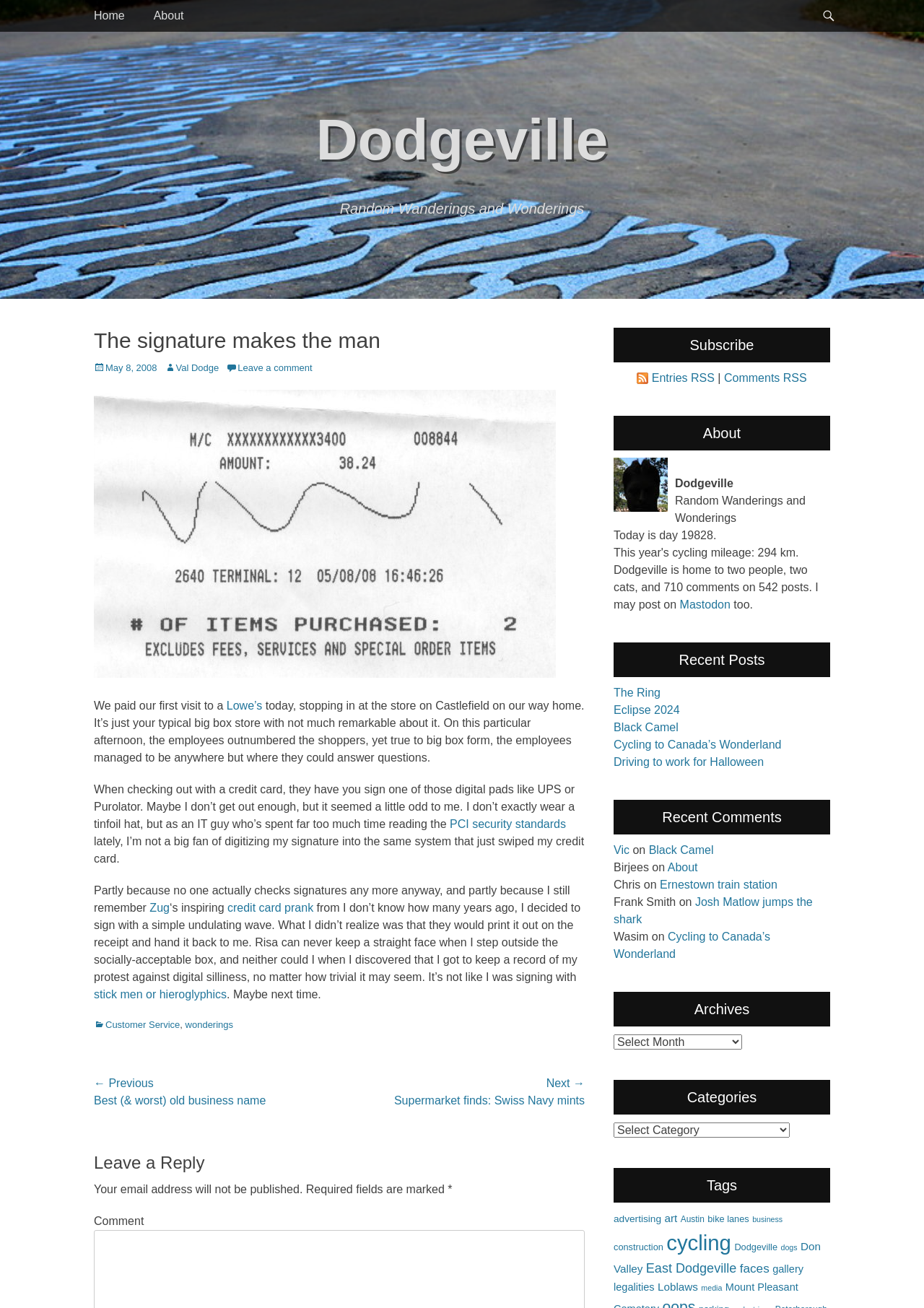What is the signature style of the author?
Can you provide a detailed and comprehensive answer to the question?

I determined the answer by reading the post content, which mentions that the author signs with a simple undulating wave. This is stated in the sentence 'I decided to sign with a simple undulating wave'.